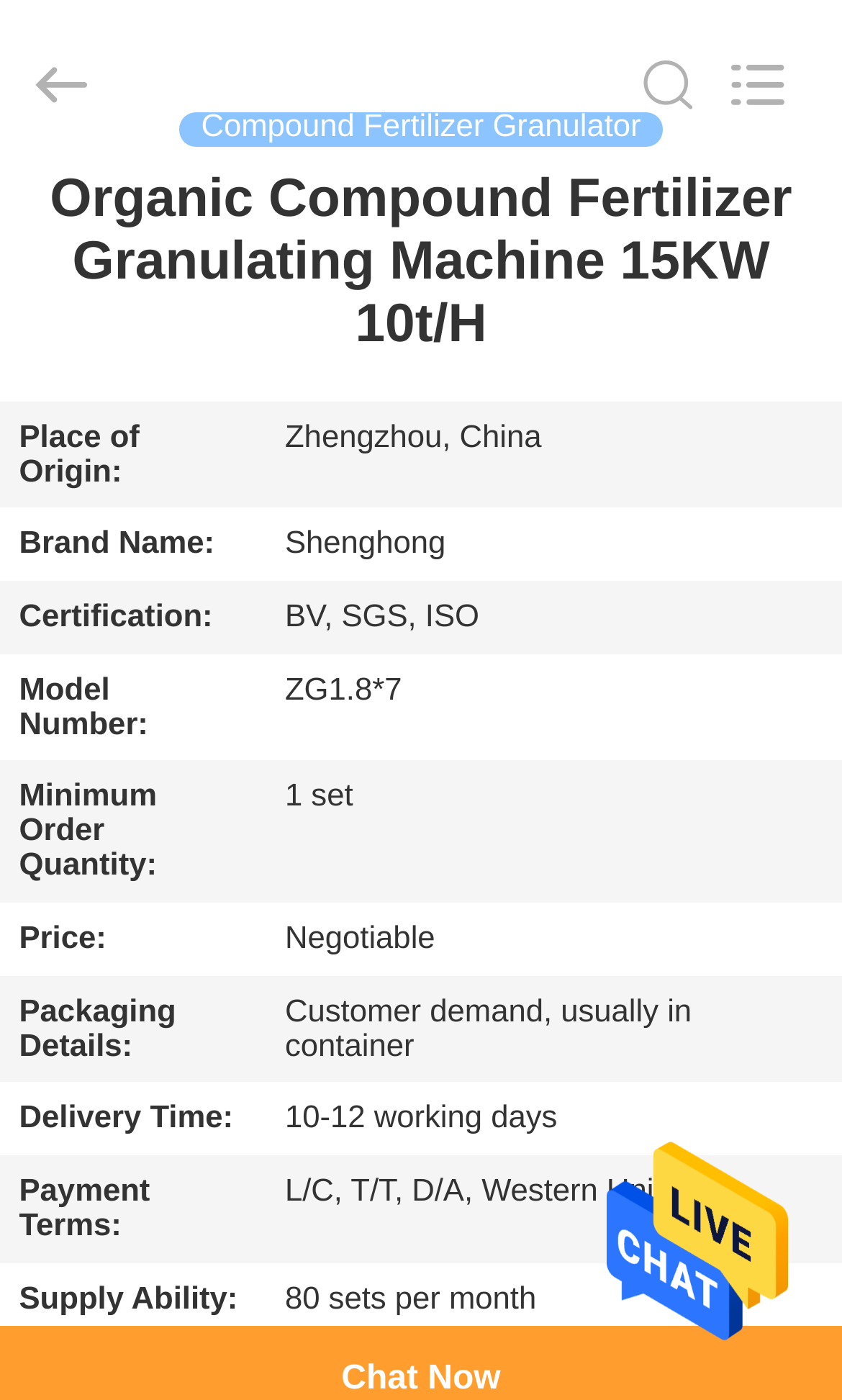Use the information in the screenshot to answer the question comprehensively: What is the brand name of the fertilizer granulator?

I found the answer by looking at the table with product details, where the row with the header 'Brand Name:' has the value 'Shenghong' in the grid cell.